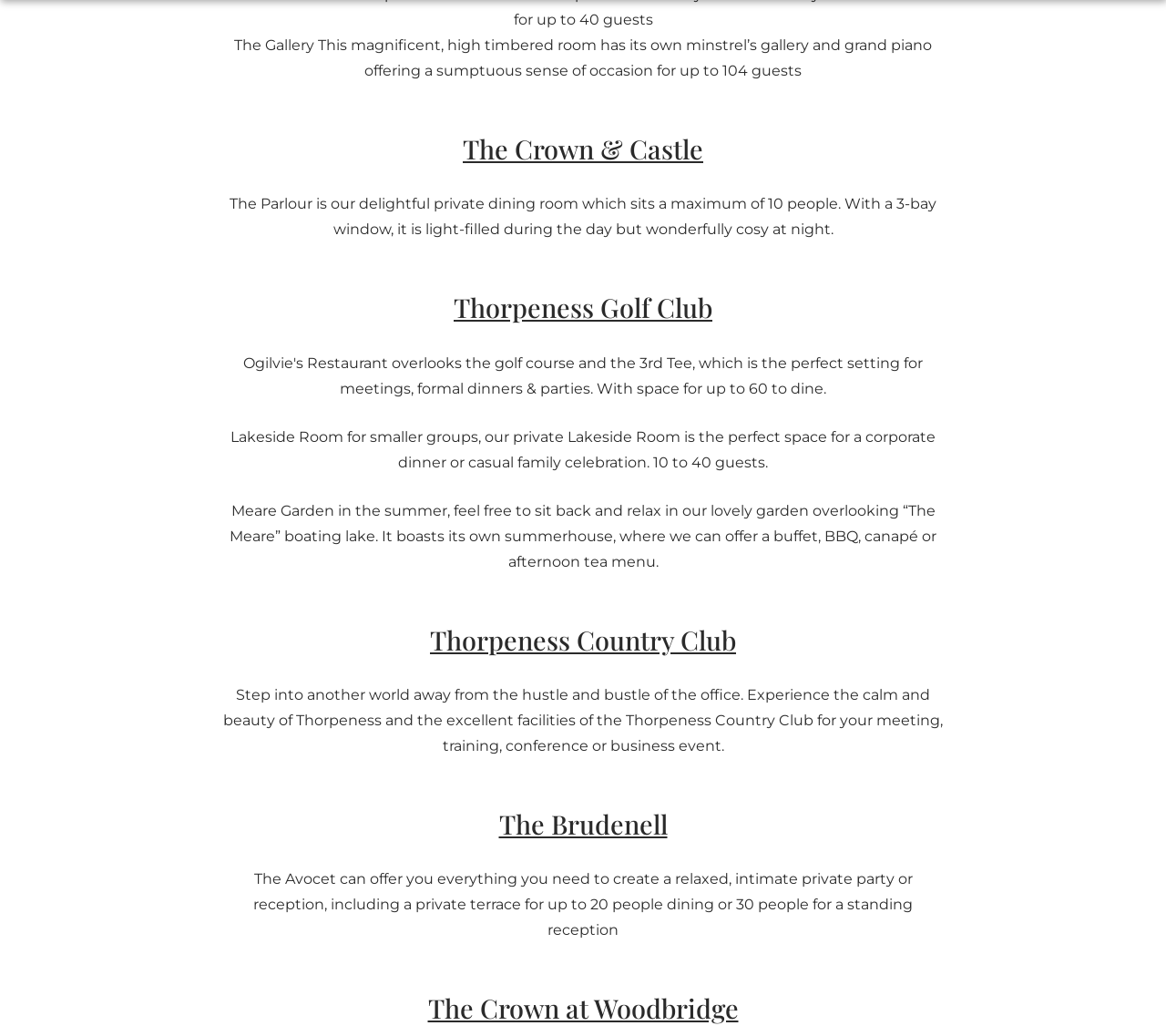Analyze the image and deliver a detailed answer to the question: What is the purpose of the 'ARRAffinitySameSite' cookie?

I found a table element with a row containing the 'ARRAffinitySameSite' cookie. The description of this cookie is 'When using Microsoft Azure as a hosting platform and enabling load balancing, this cookie ensures that requests from one visitor browsing session are always handled by the same server in the cluster.' From this description, I inferred that the purpose of the 'ARRAffinitySameSite' cookie is load balancing.